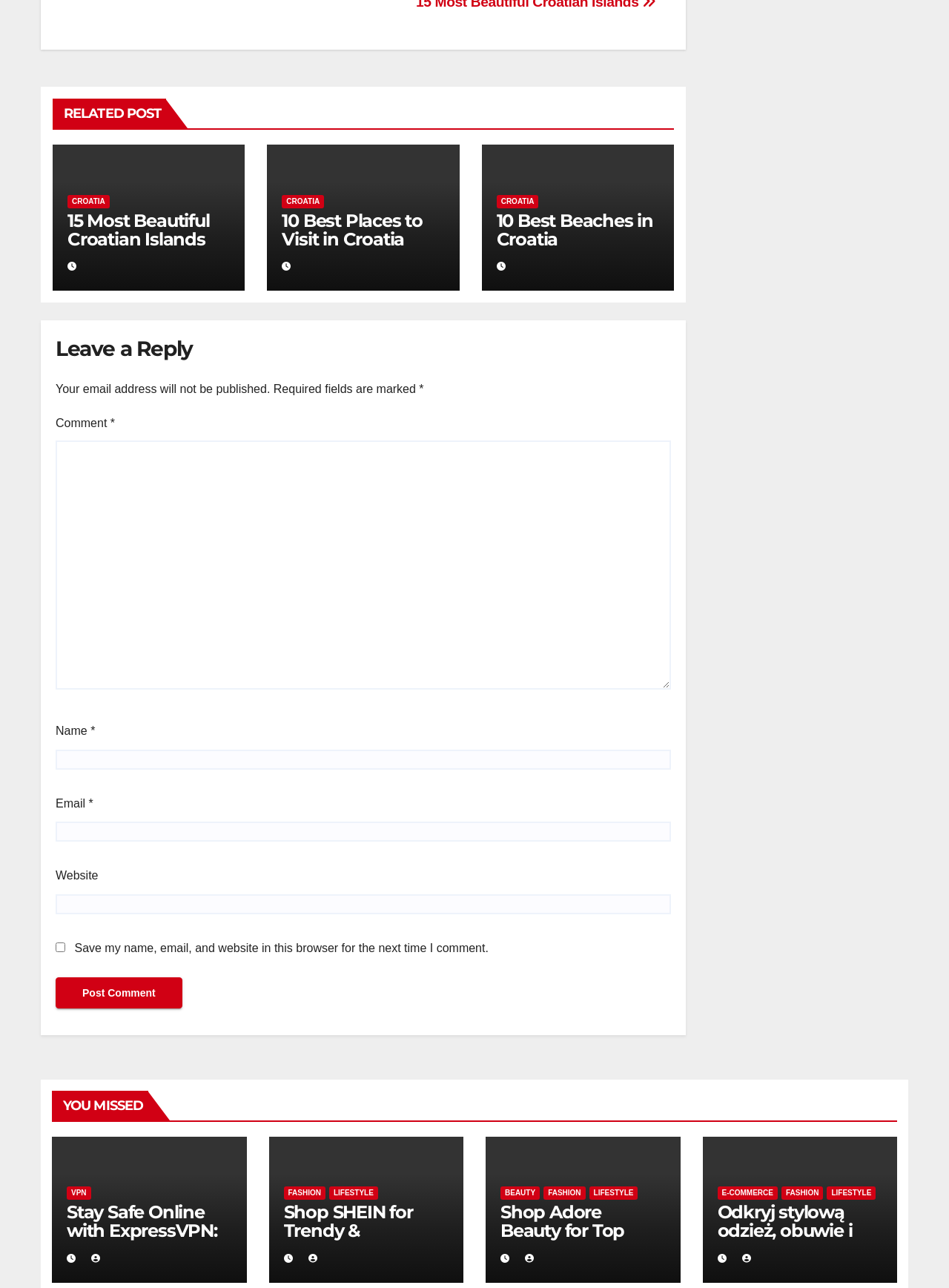Please identify the bounding box coordinates of the region to click in order to complete the given instruction: "Visit 'CROATIA'". The coordinates should be four float numbers between 0 and 1, i.e., [left, top, right, bottom].

[0.071, 0.151, 0.115, 0.161]